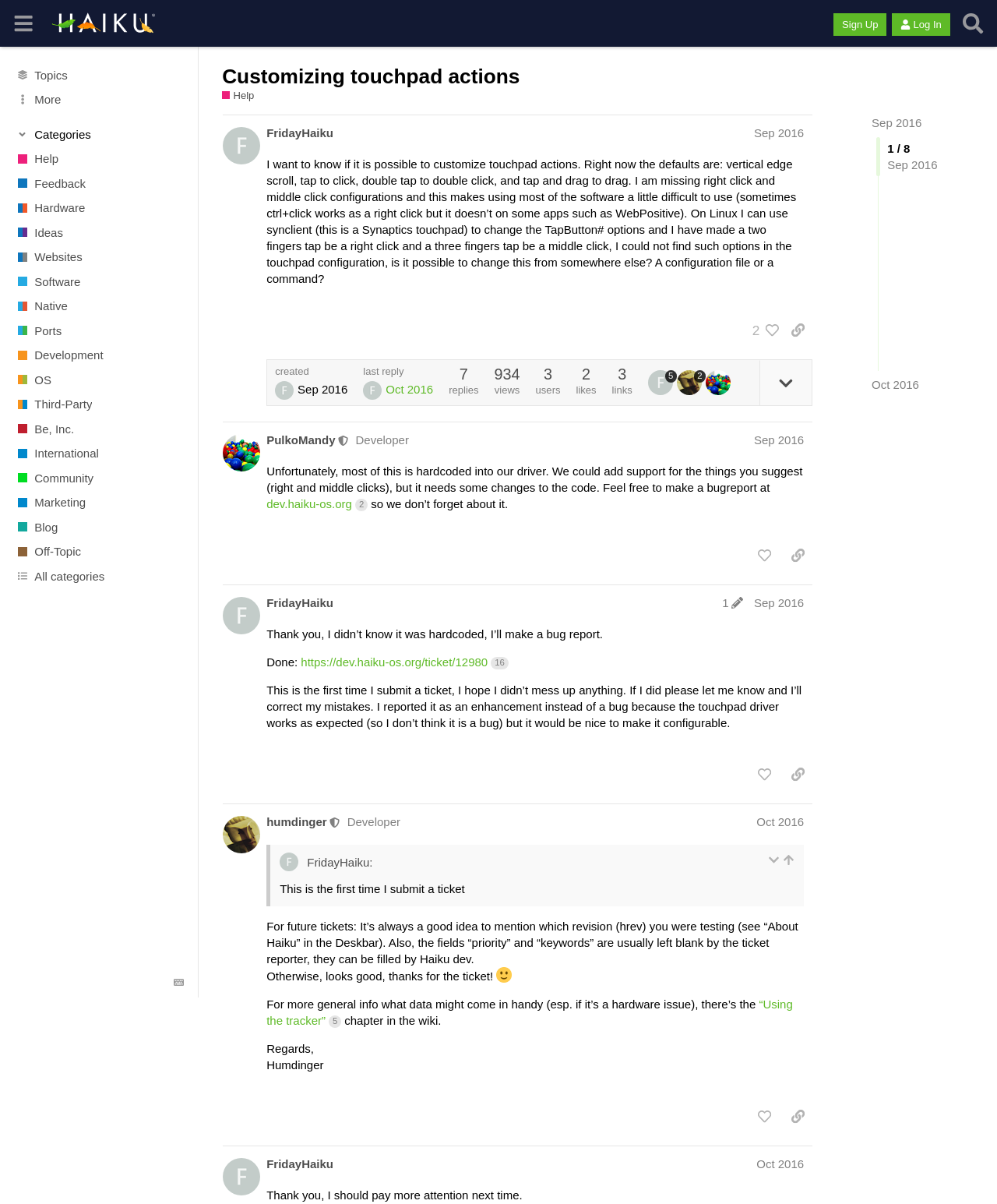Give a one-word or one-phrase response to the question: 
How many posts are there in this topic?

2